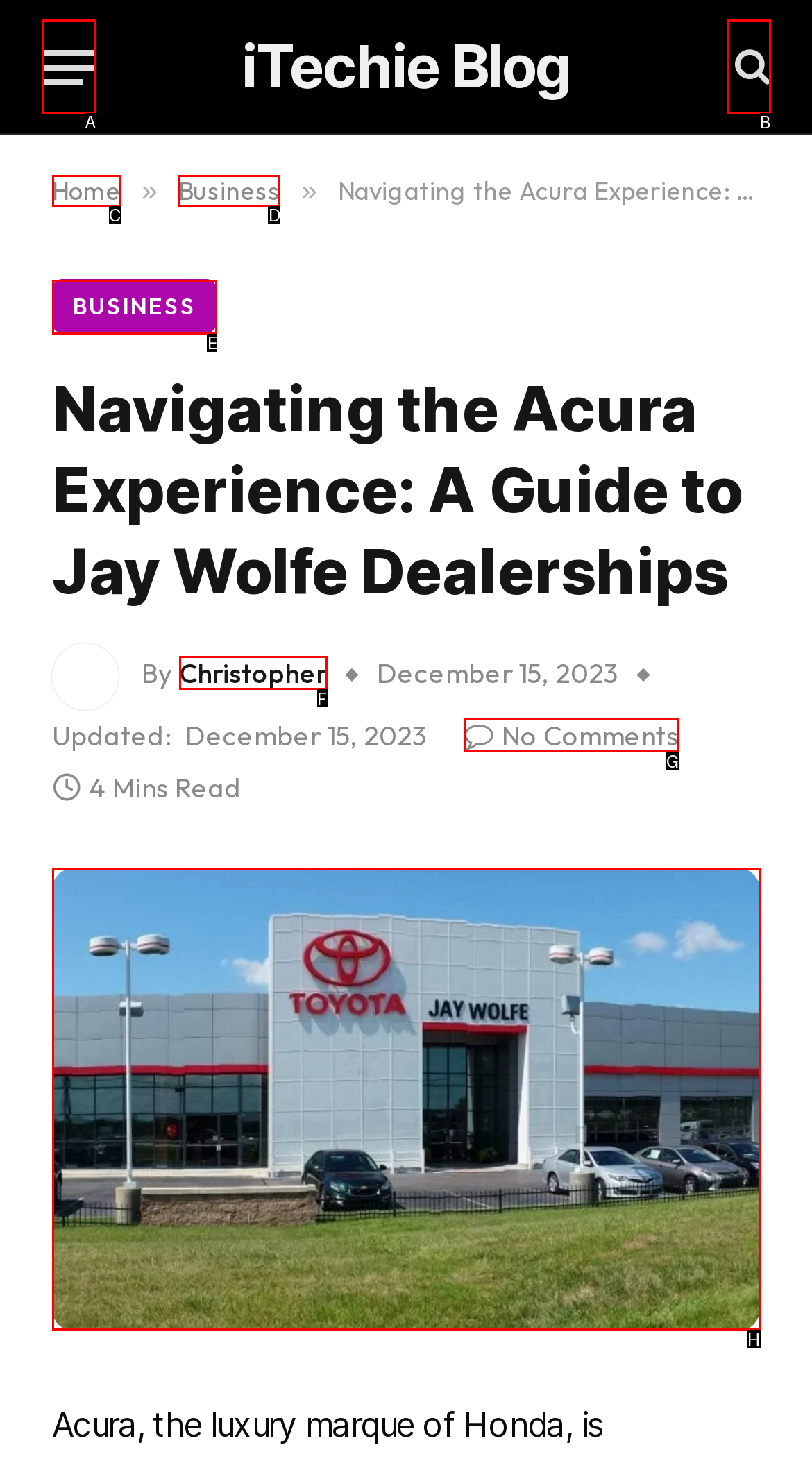Based on the description: Business, identify the matching HTML element. Reply with the letter of the correct option directly.

E